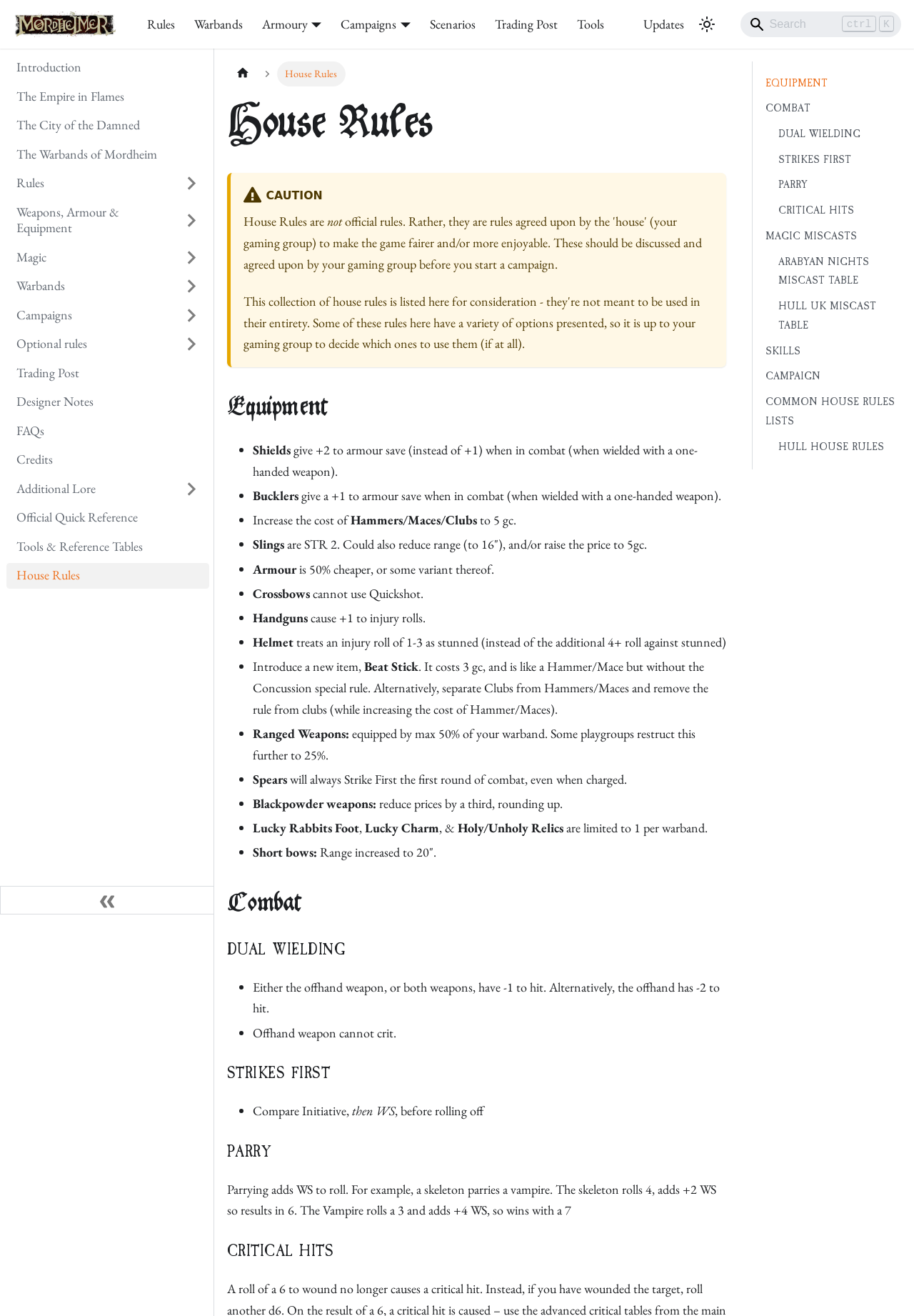Locate the bounding box coordinates of the element I should click to achieve the following instruction: "Go to Rules page".

[0.15, 0.008, 0.202, 0.029]